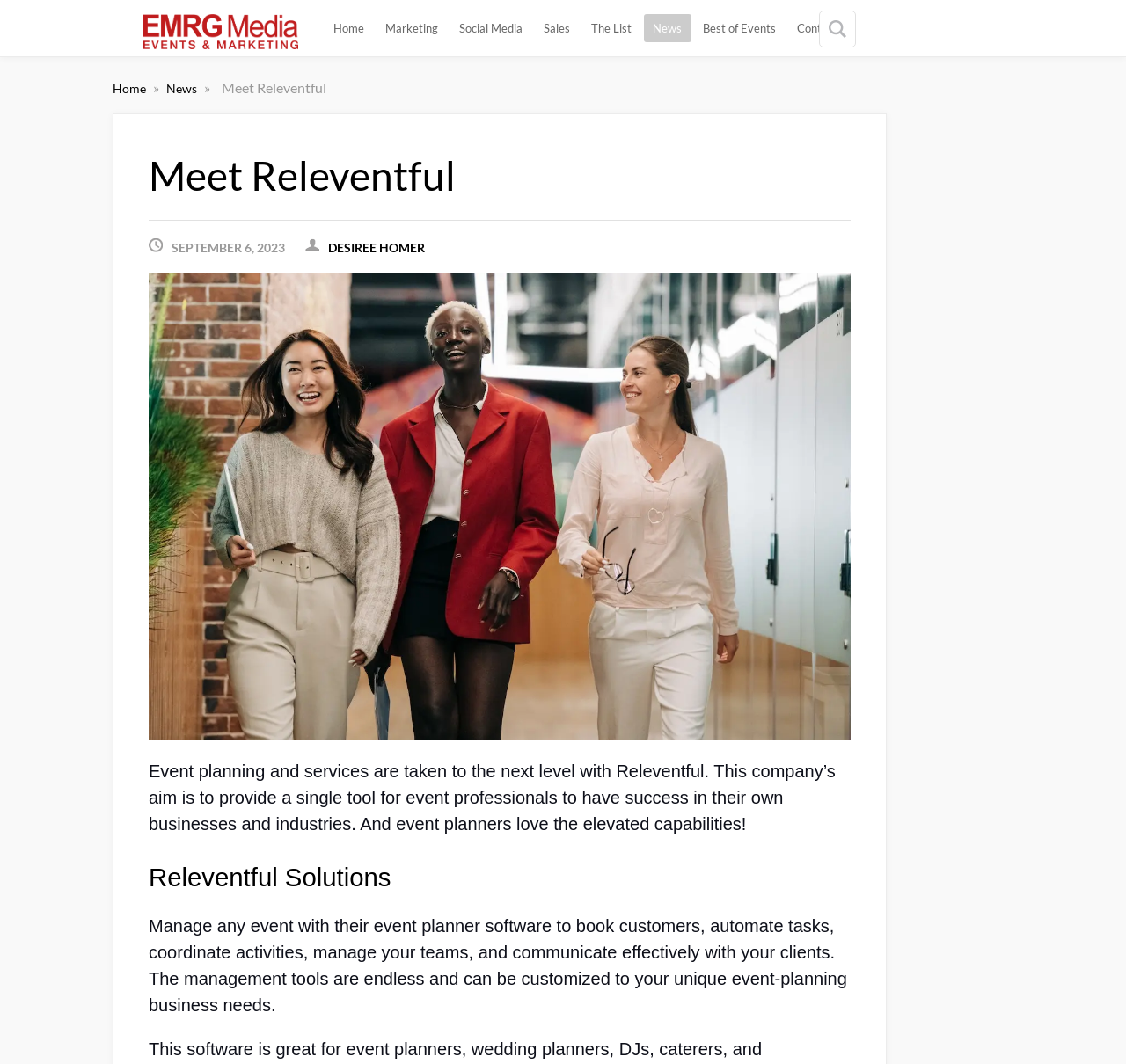What is the date mentioned on the webpage?
Refer to the image and provide a one-word or short phrase answer.

September 6, 2023